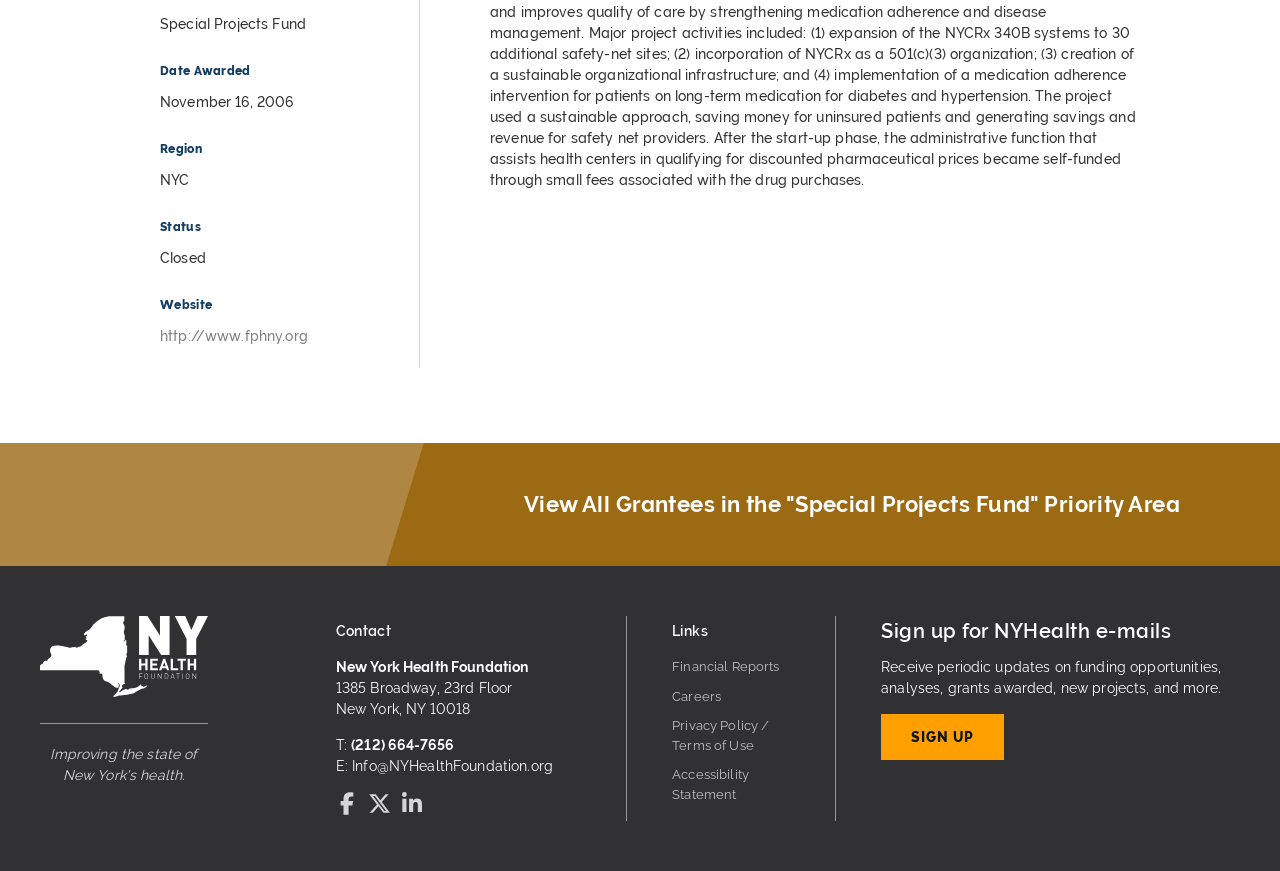Based on the description "Financial Reports", find the bounding box of the specified UI element.

[0.525, 0.757, 0.609, 0.774]